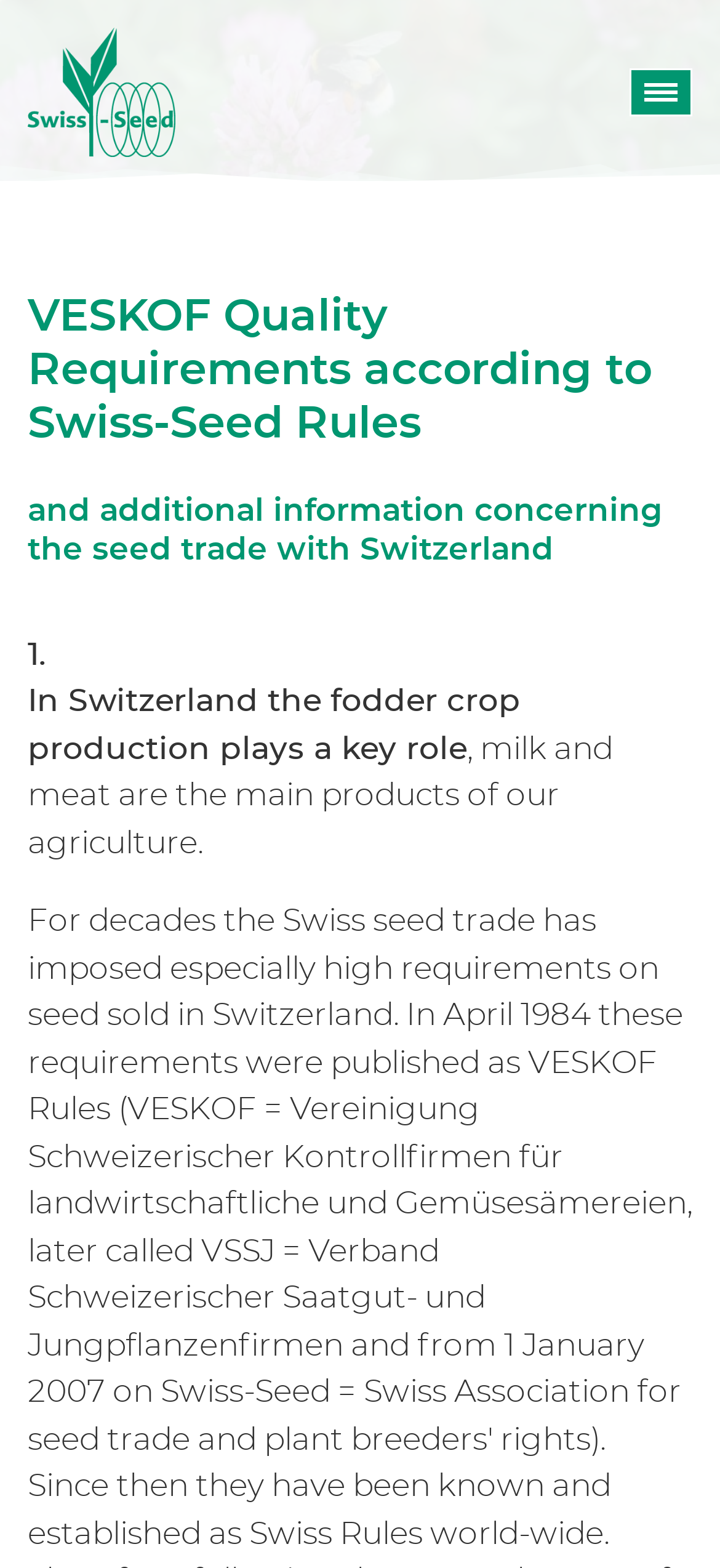Answer the question using only one word or a concise phrase: What is the primary product of Swiss agriculture?

Milk and meat